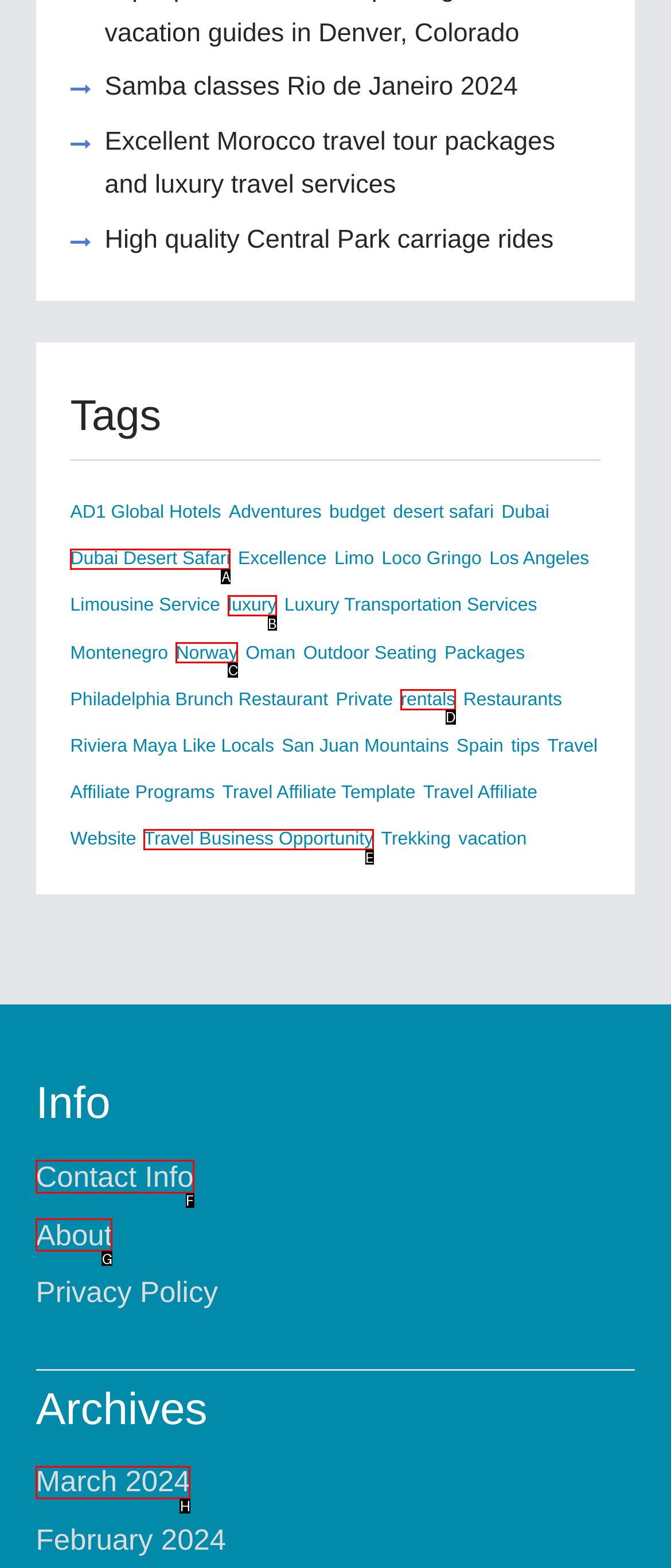What option should I click on to execute the task: Get information about Contact Info? Give the letter from the available choices.

F